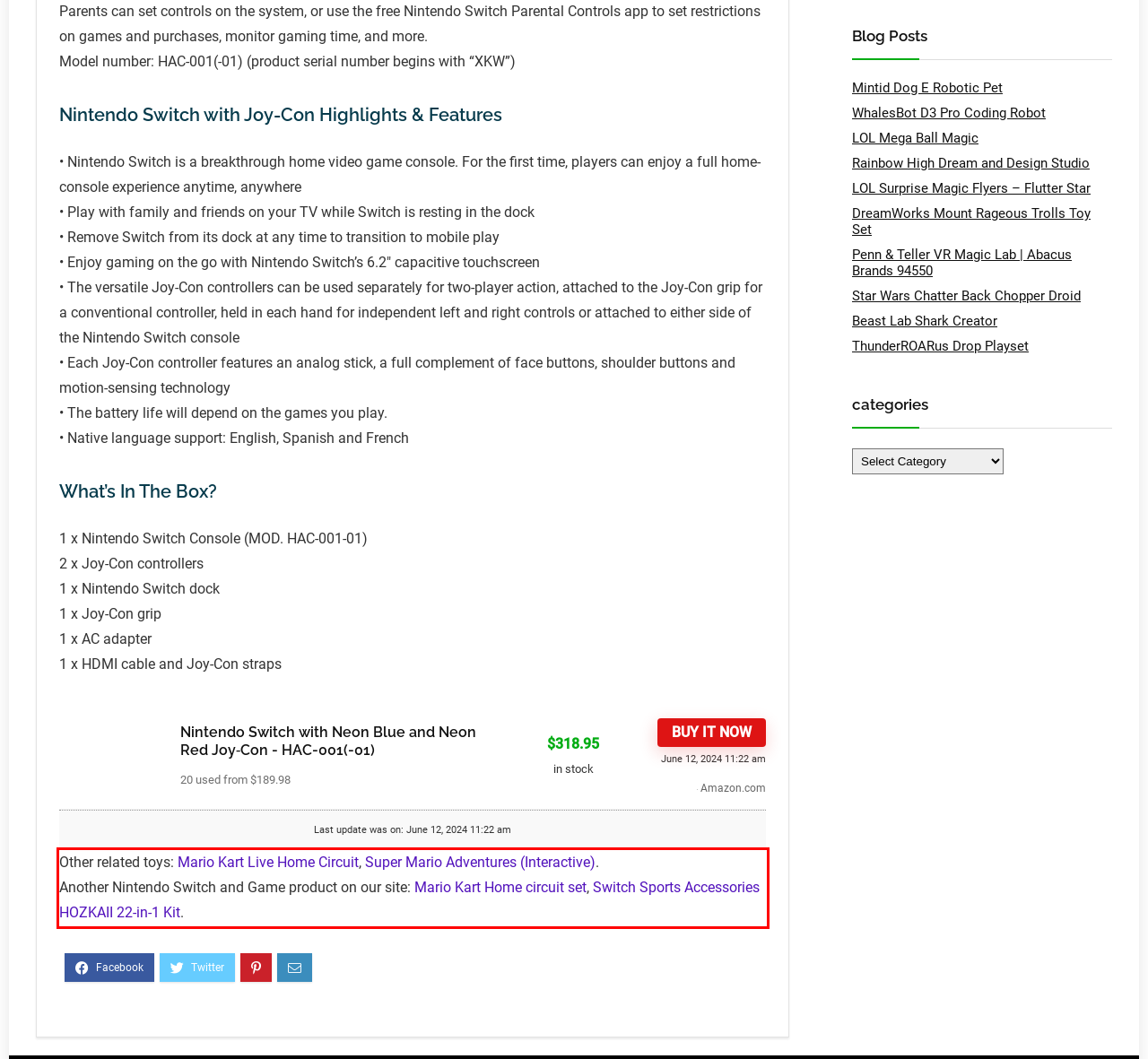You are looking at a screenshot of a webpage with a red rectangle bounding box. Use OCR to identify and extract the text content found inside this red bounding box.

Other related toys: Mario Kart Live Home Circuit, Super Mario Adventures (Interactive). Another Nintendo Switch and Game product on our site: Mario Kart Home circuit set, Switch Sports Accessories HOZKAII 22-in-1 Kit.